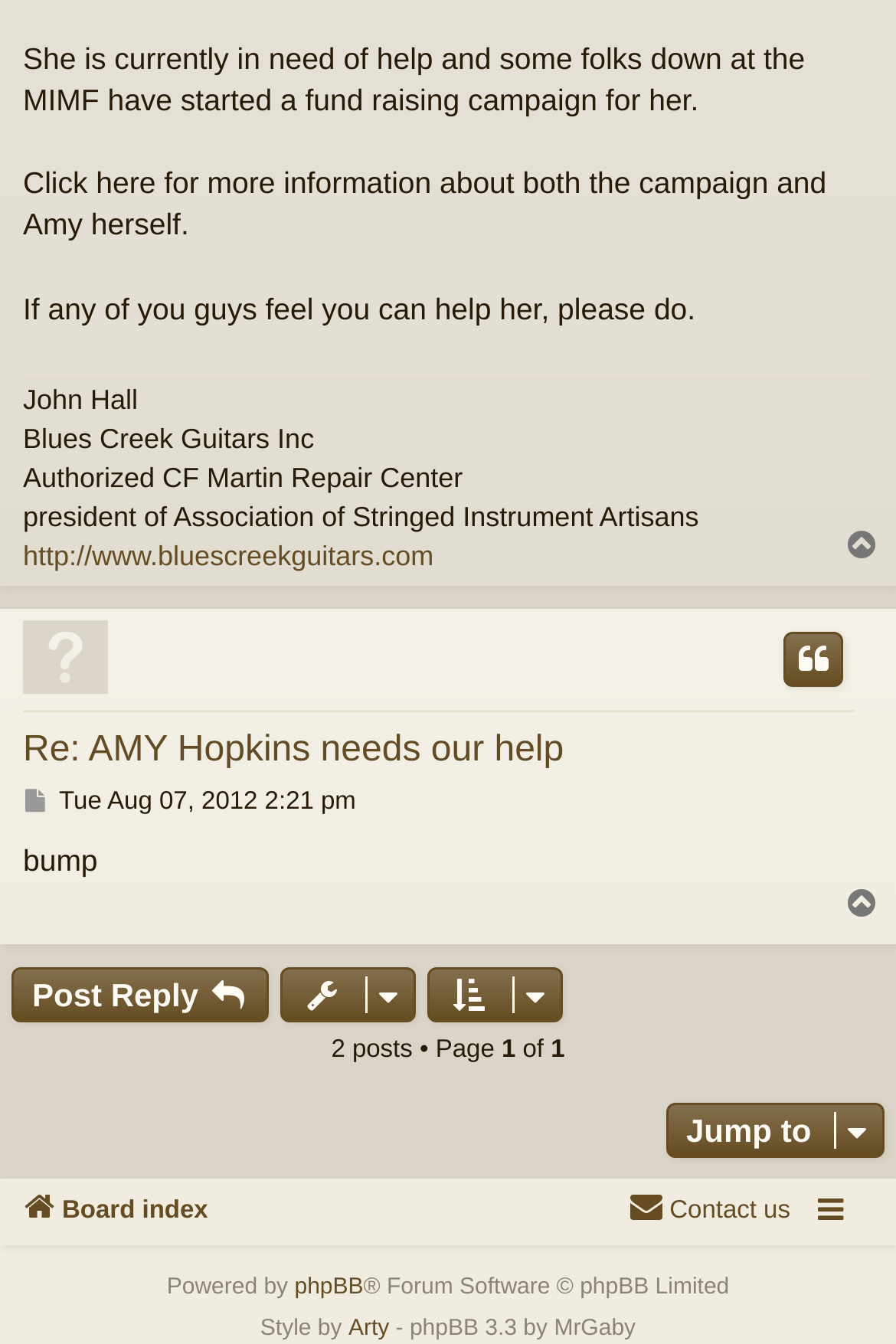Based on the element description: "Board index", identify the UI element and provide its bounding box coordinates. Use four float numbers between 0 and 1, [left, top, right, bottom].

[0.023, 0.882, 0.232, 0.92]